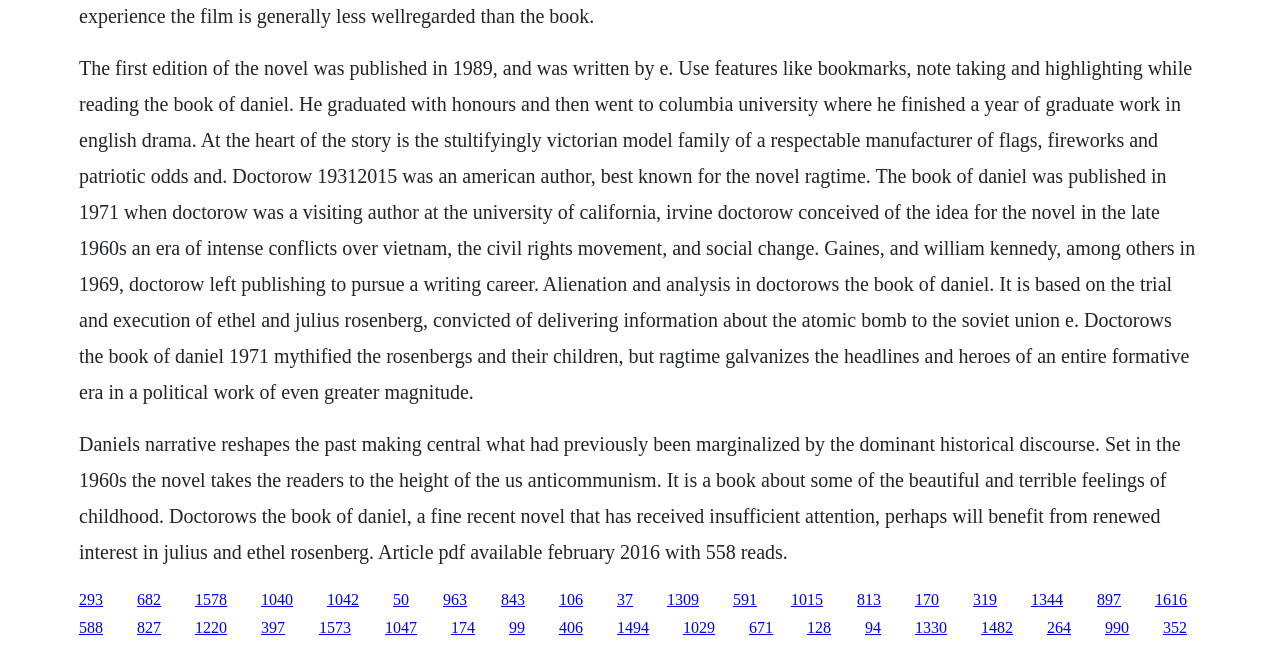Analyze the image and answer the question with as much detail as possible: 
Where did E.L. Doctorow finish a year of graduate work?

According to the text, E.L. Doctorow graduated with honors and then went to Columbia University where he finished a year of graduate work in English drama.